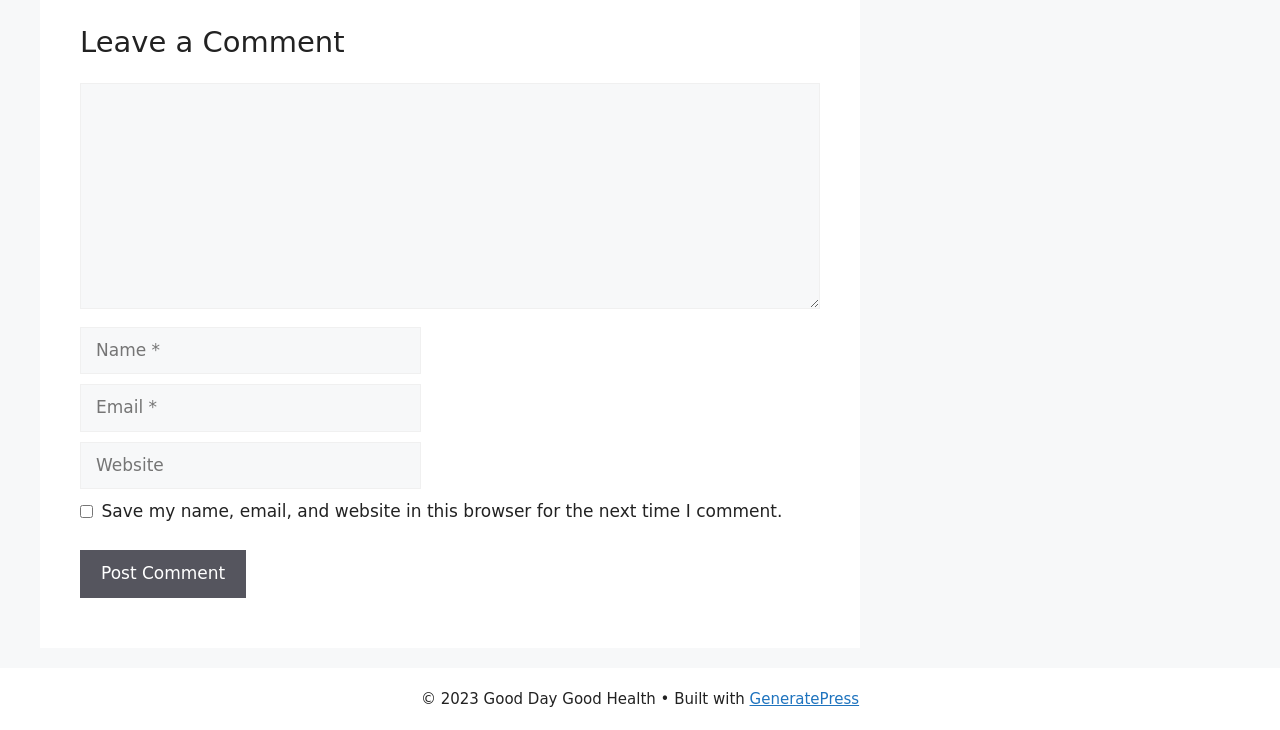Provide a brief response using a word or short phrase to this question:
Is the website's copyright information available?

Yes